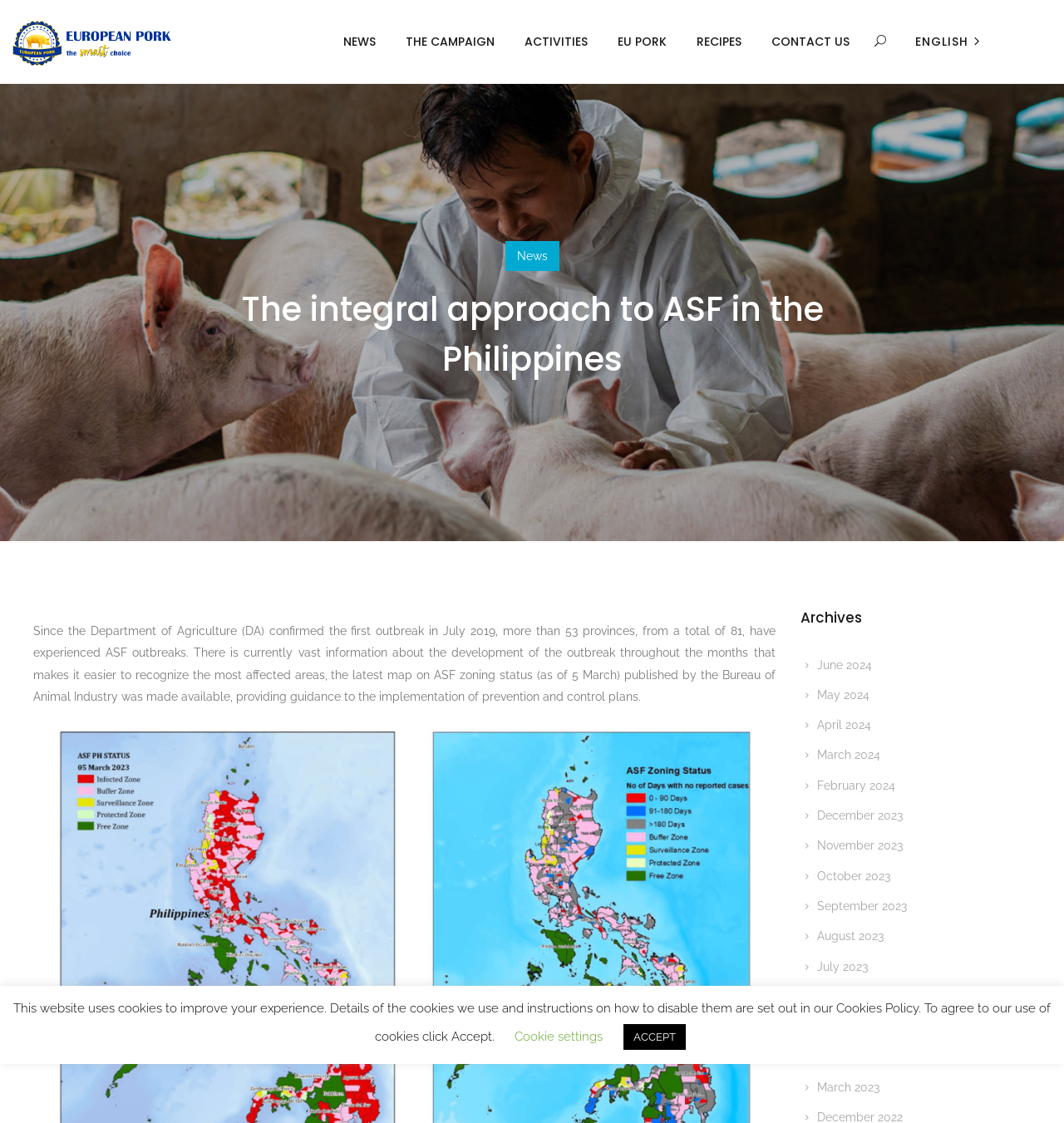Please find the bounding box coordinates for the clickable element needed to perform this instruction: "Contact us for bulk pricing".

None